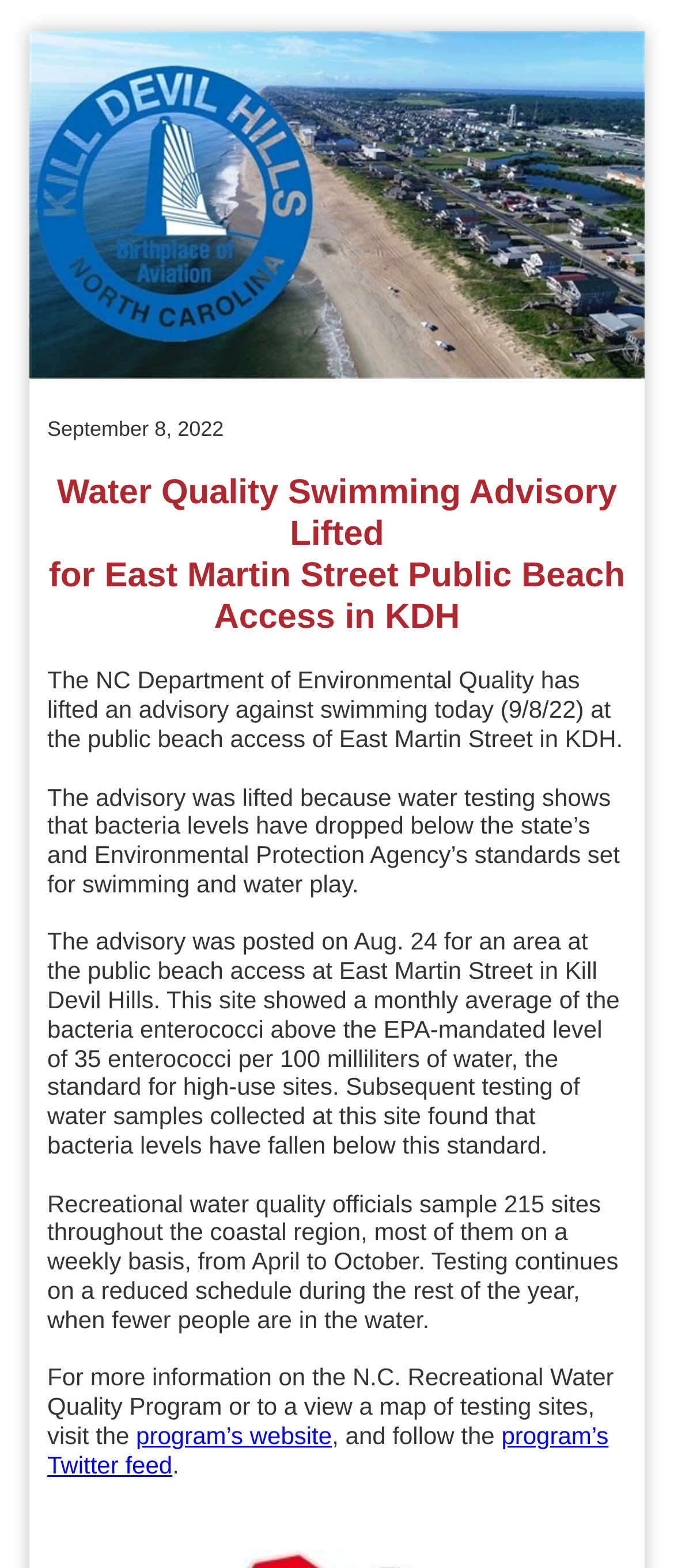Please find the main title text of this webpage.

Water Quality Swimming Advisory Lifted
for East Martin Street Public Beach Access in KDH